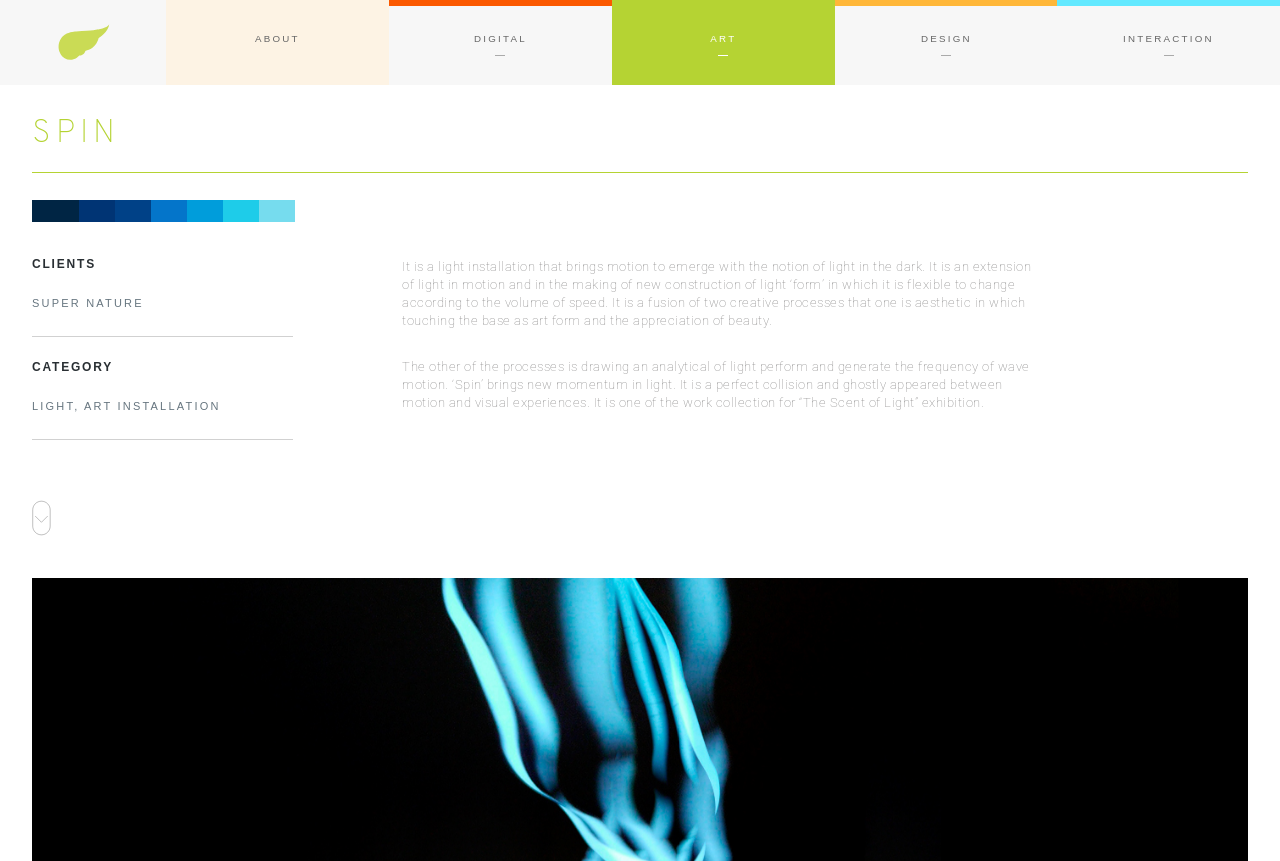What is the medium of the artwork?
Based on the image, answer the question with as much detail as possible.

The medium of the artwork is obtained from the description of the light installation 'Spin', which mentions that it is an extension of light in motion and in the making of new construction of light 'form'.